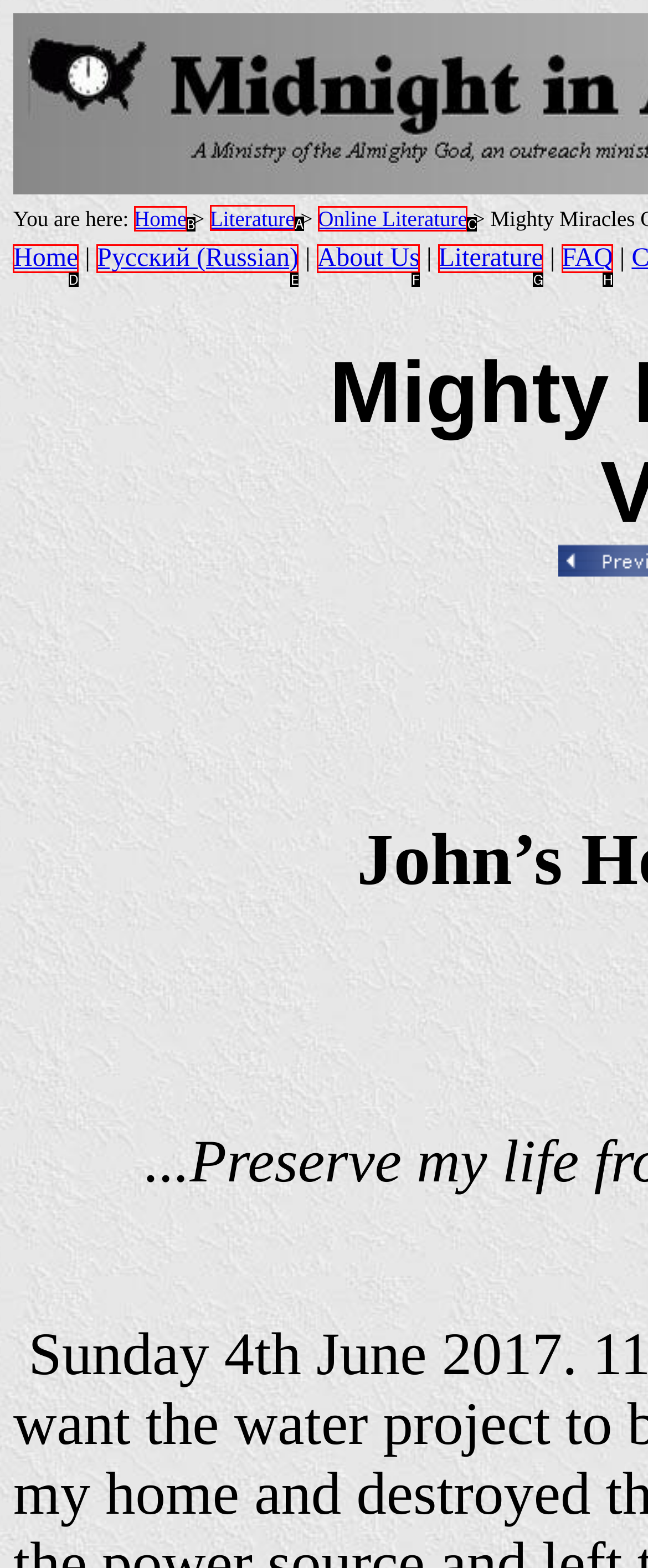Identify the correct lettered option to click in order to perform this task: view literature. Respond with the letter.

A